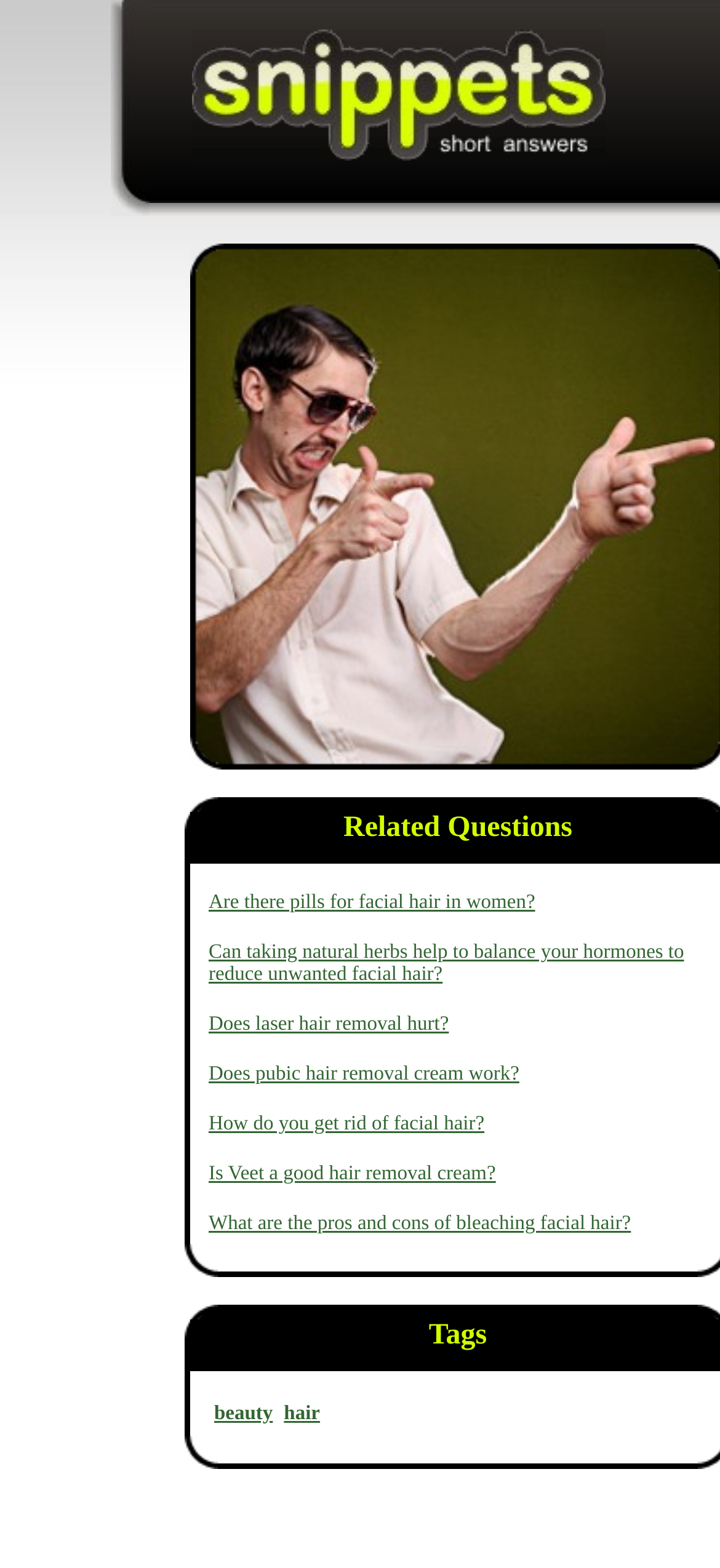Can you identify and provide the main heading of the webpage?

Will hair removal creams work to remove unwanted facial hair?